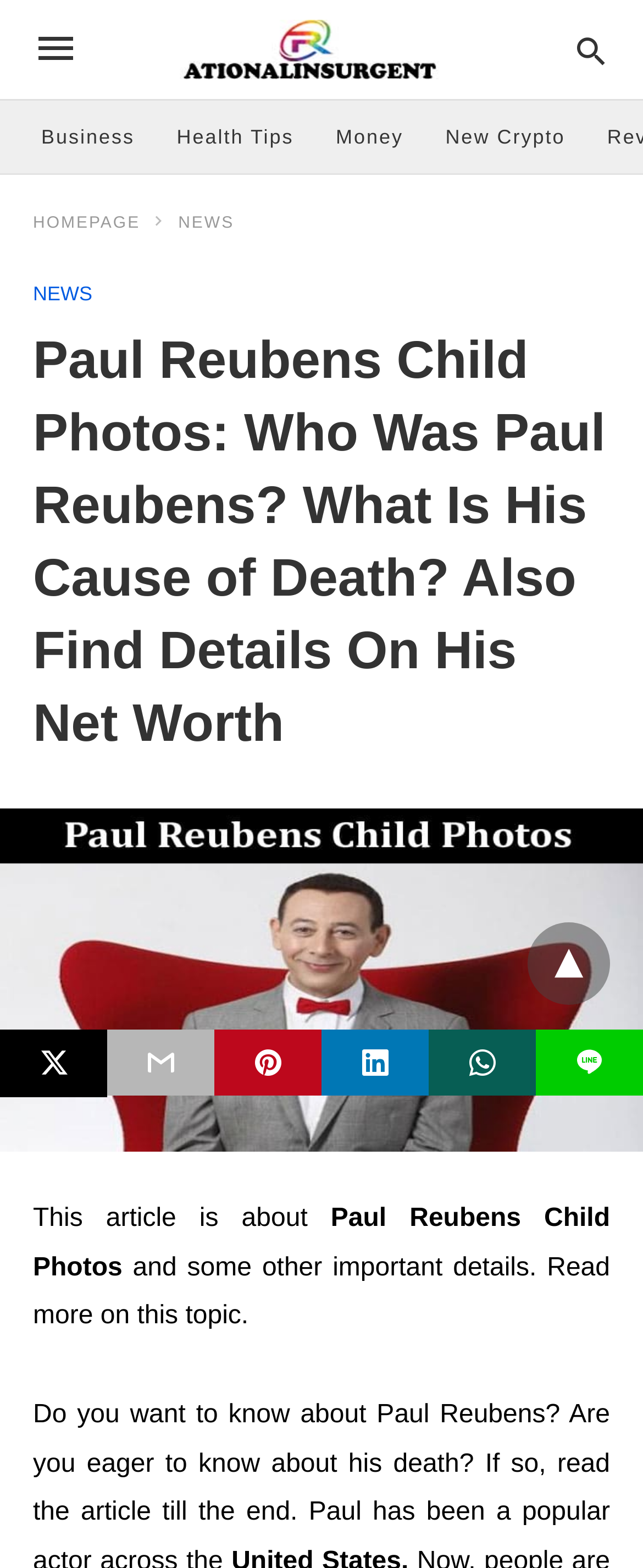How many social media sharing links are there?
Please use the image to provide a one-word or short phrase answer.

5